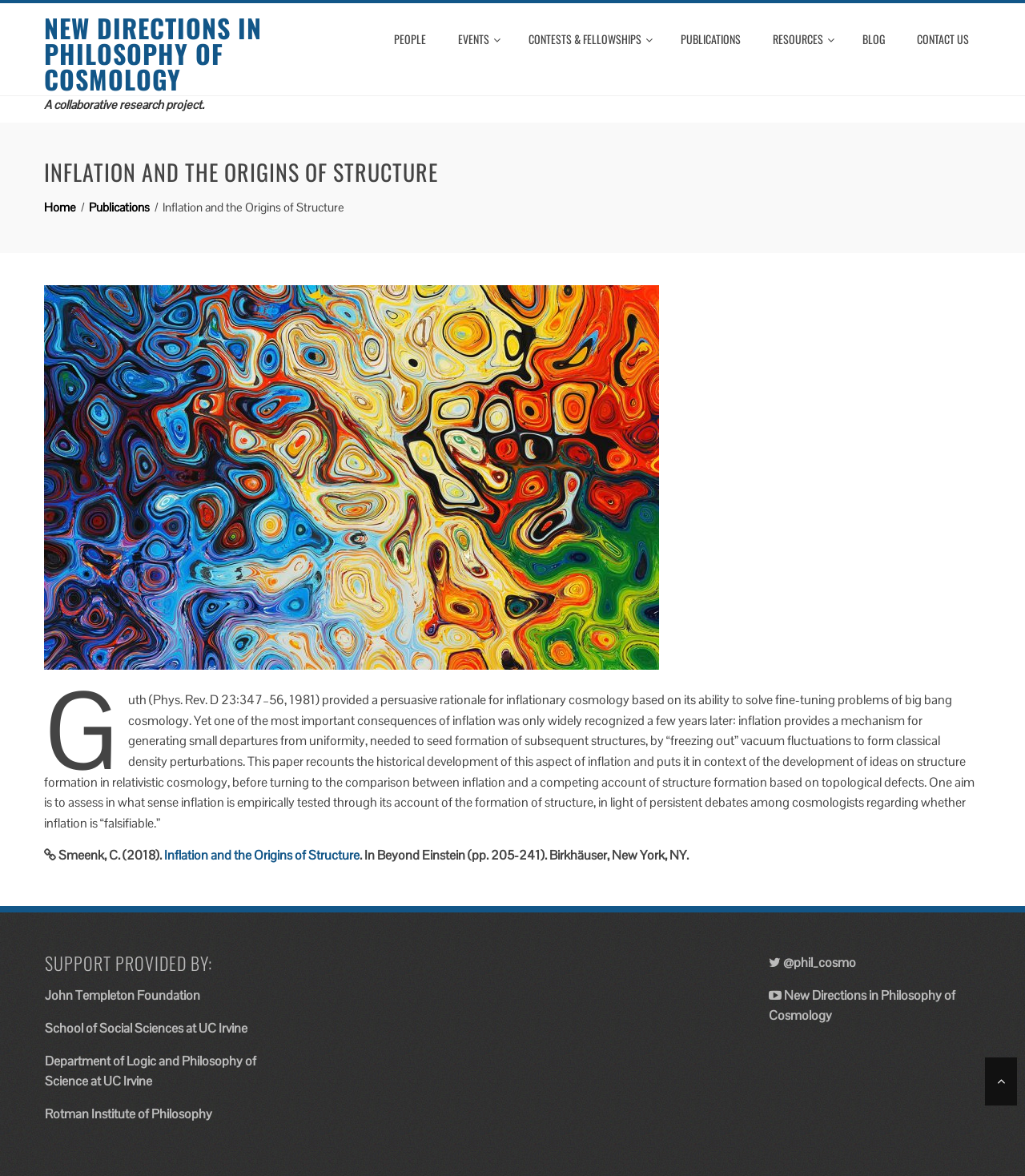What is the purpose of the 'CONTESTS & FELLOWSHIPS' link?
Provide a detailed answer to the question using information from the image.

I found the answer by looking at the navigation links, where 'CONTESTS & FELLOWSHIPS' is listed as a link. This suggests that it is a link to access information about contests and fellowships related to the research project.